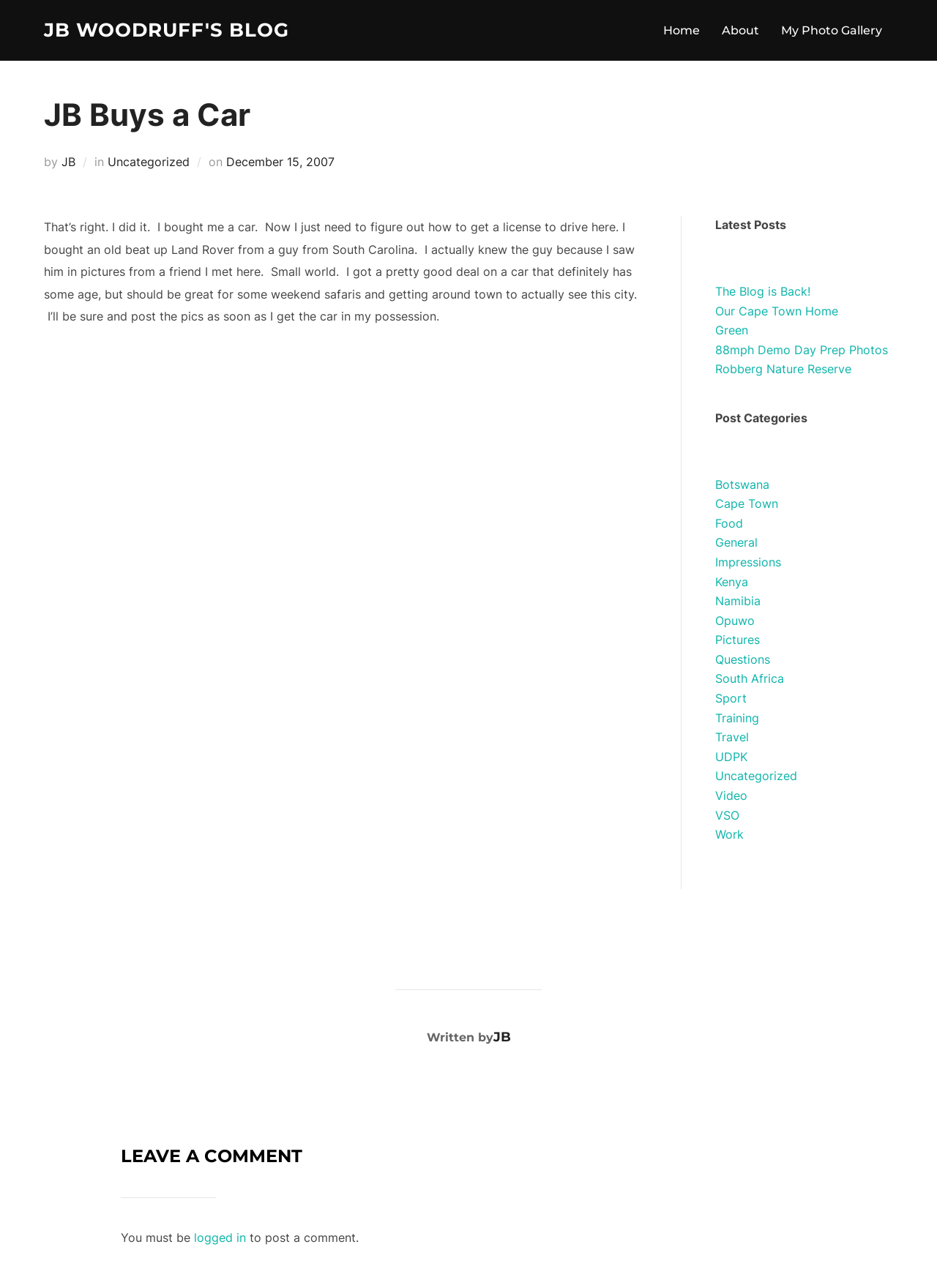What type of vehicle did JB buy?
Examine the image and provide an in-depth answer to the question.

In the blog post, JB mentions that he bought an old beat-up Land Rover from a guy from South Carolina. This information can be found in the main content section of the webpage.